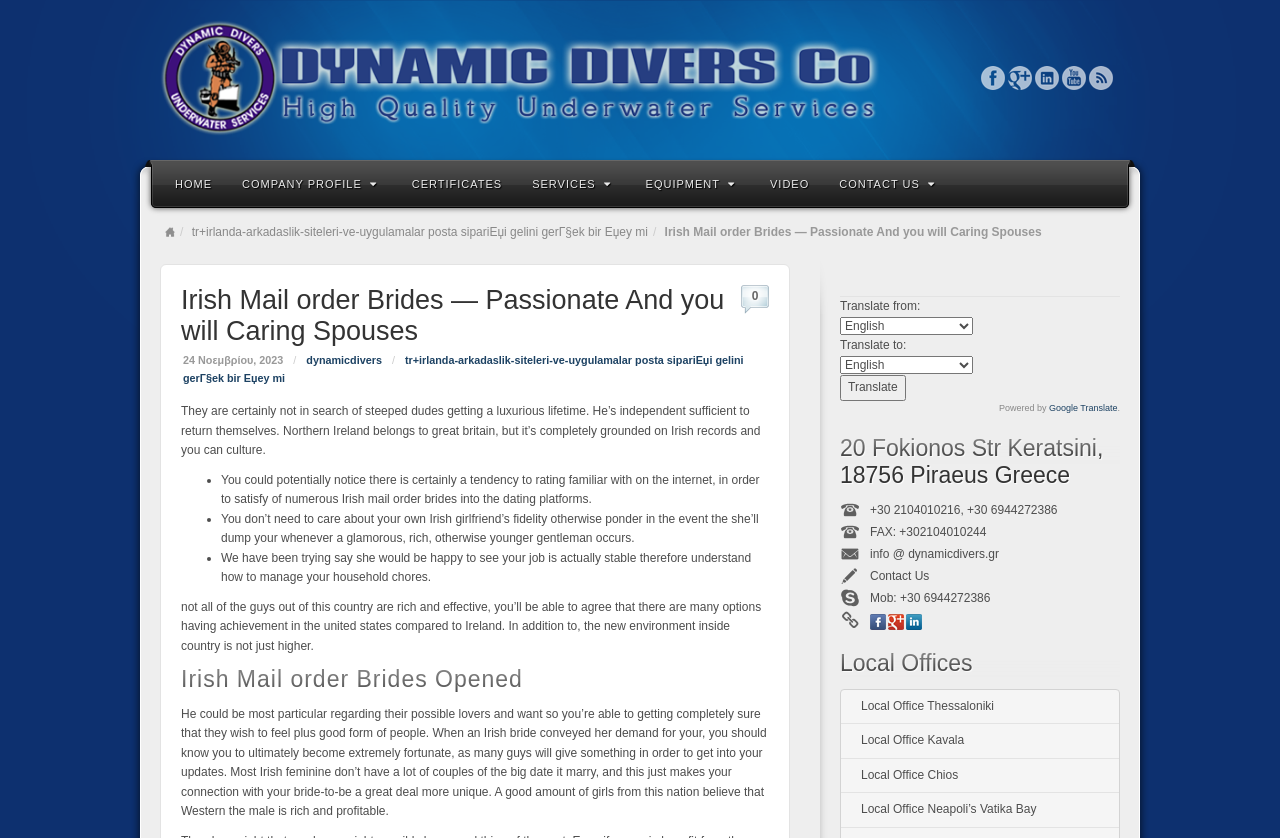What is the name of the company?
From the image, respond with a single word or phrase.

Dynamic Divers